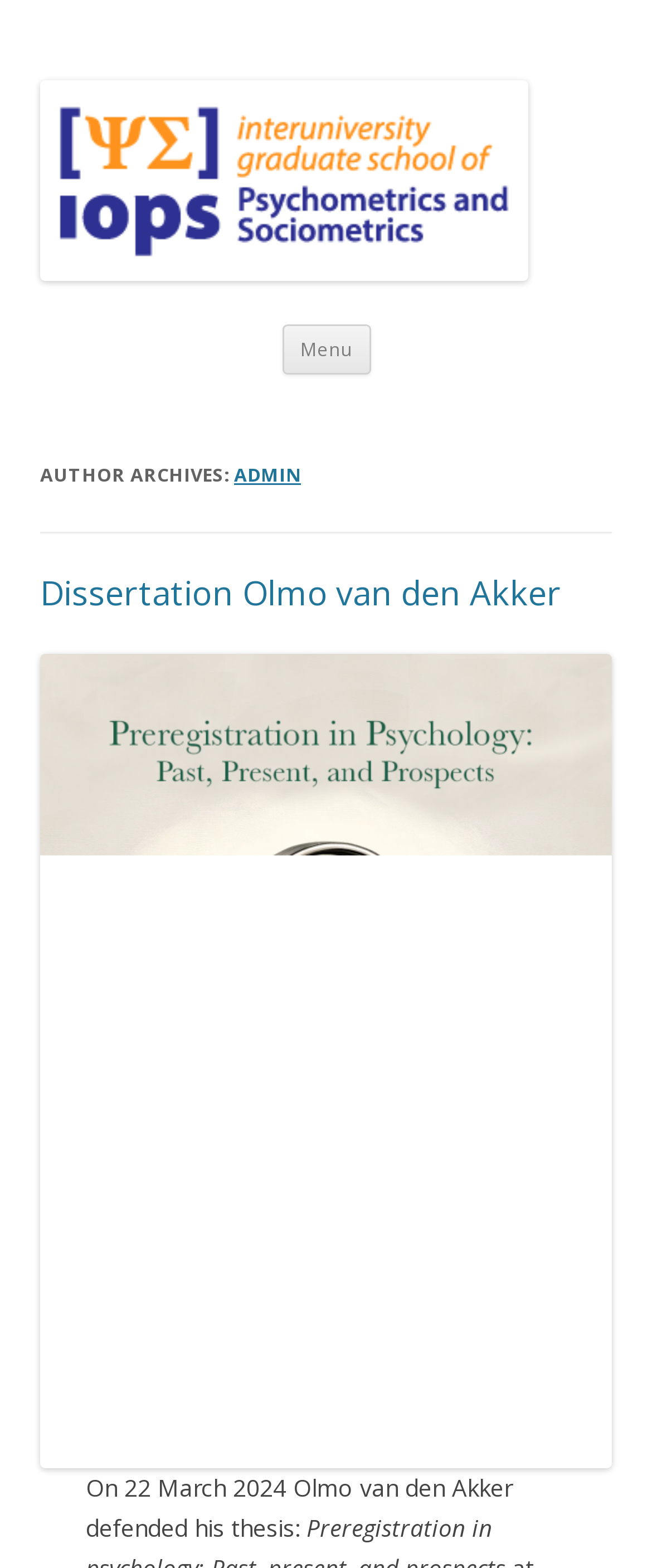What is the purpose of the 'Skip to content' link?
Give a detailed and exhaustive answer to the question.

The 'Skip to content' link is usually used to bypass the navigation or header section and directly access the main content of the webpage, which is a common accessibility feature.